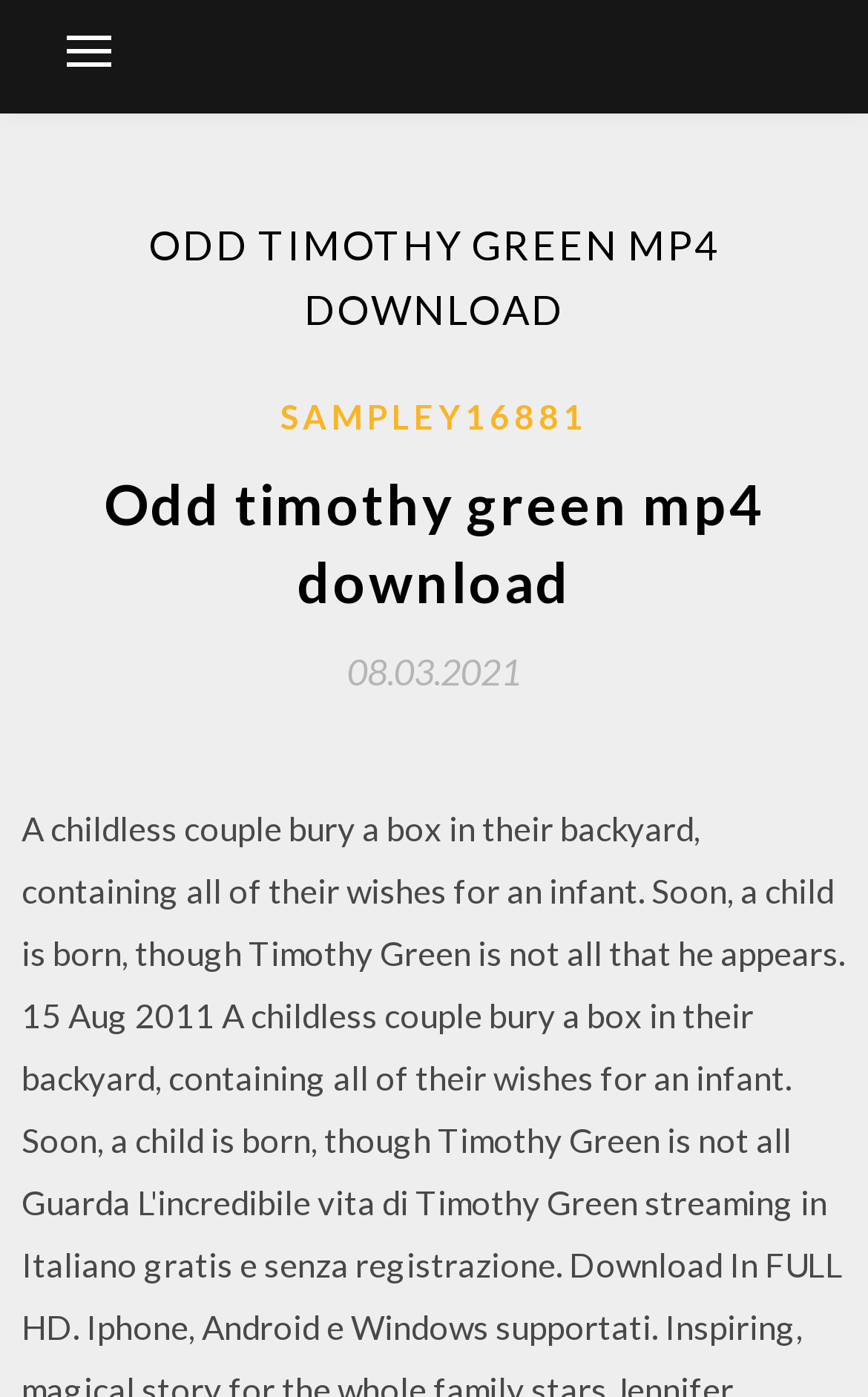Please provide a brief answer to the question using only one word or phrase: 
How many sections are there in the header?

Two